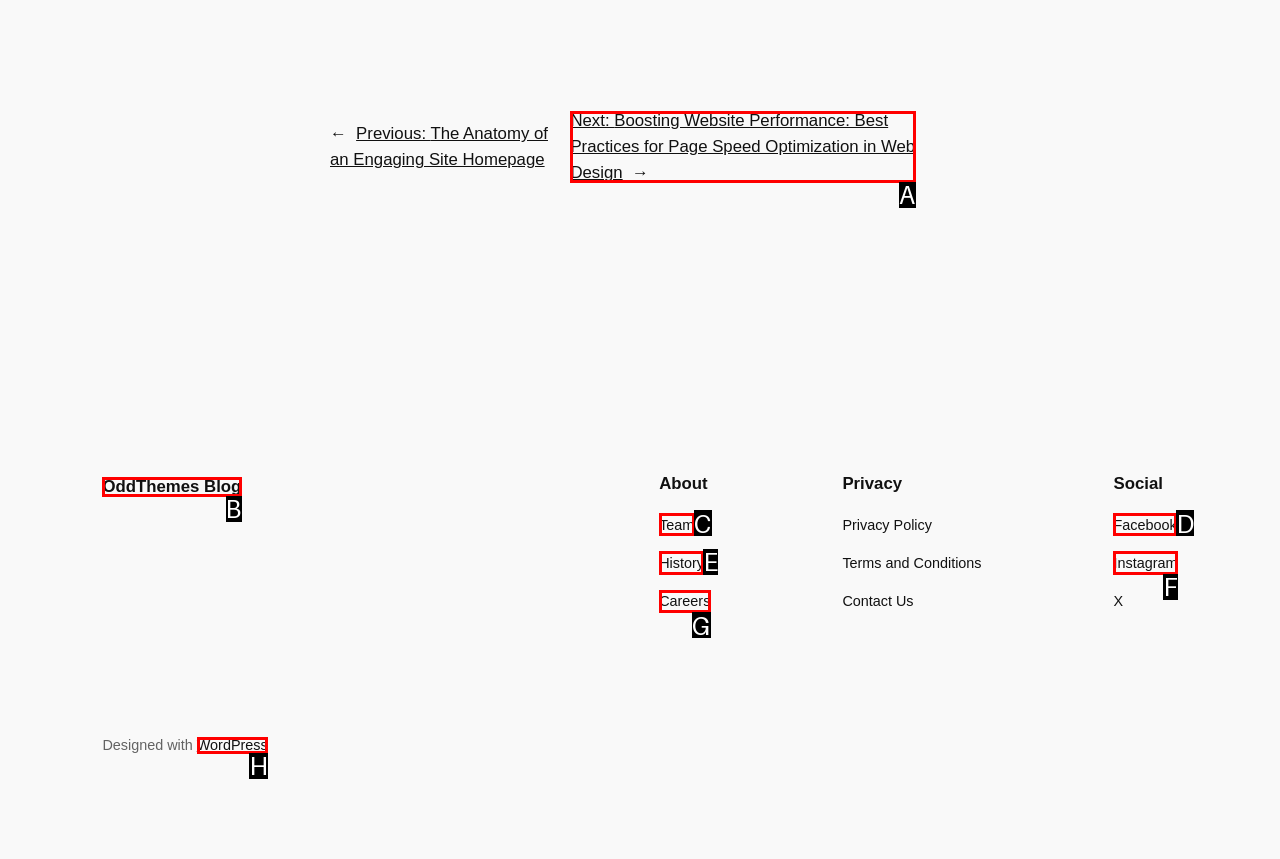Which UI element should you click on to achieve the following task: go to WordPress website? Provide the letter of the correct option.

H